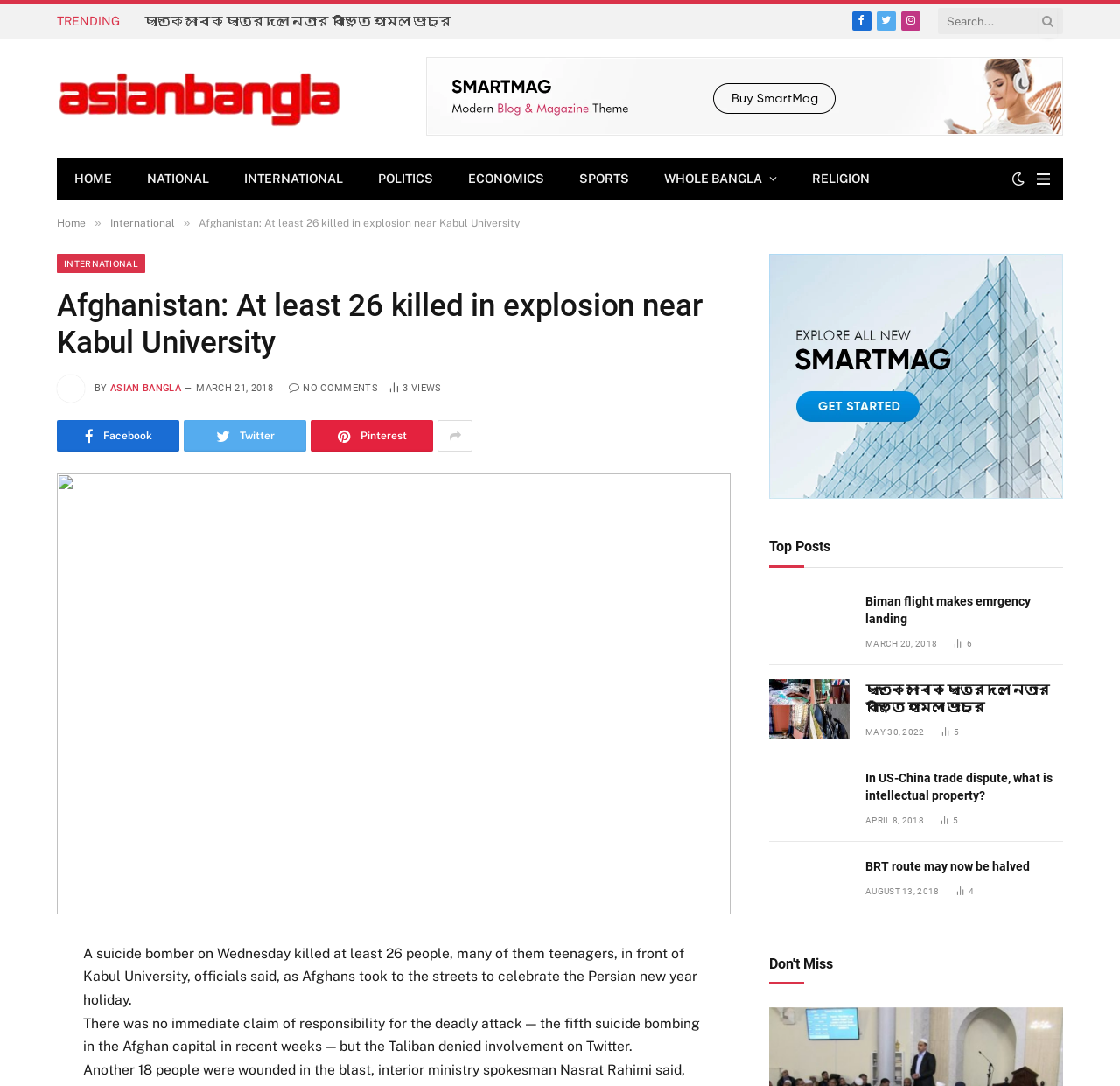Bounding box coordinates must be specified in the format (top-left x, top-left y, bottom-right x, bottom-right y). All values should be floating point numbers between 0 and 1. What are the bounding box coordinates of the UI element described as: title="Biman flight makes emrgency landing"

[0.687, 0.544, 0.759, 0.599]